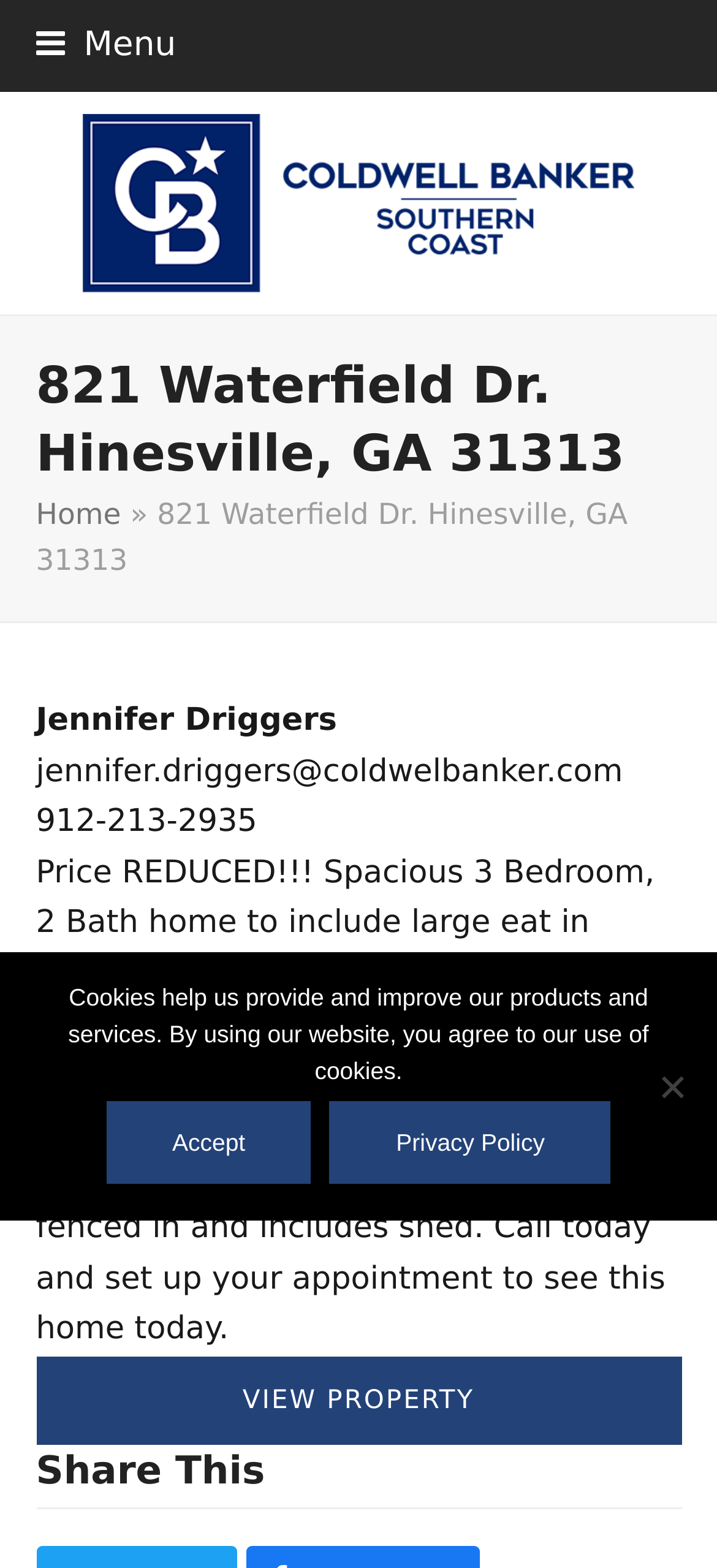Please answer the following question using a single word or phrase: 
Who is the real estate agent?

Jennifer Driggers